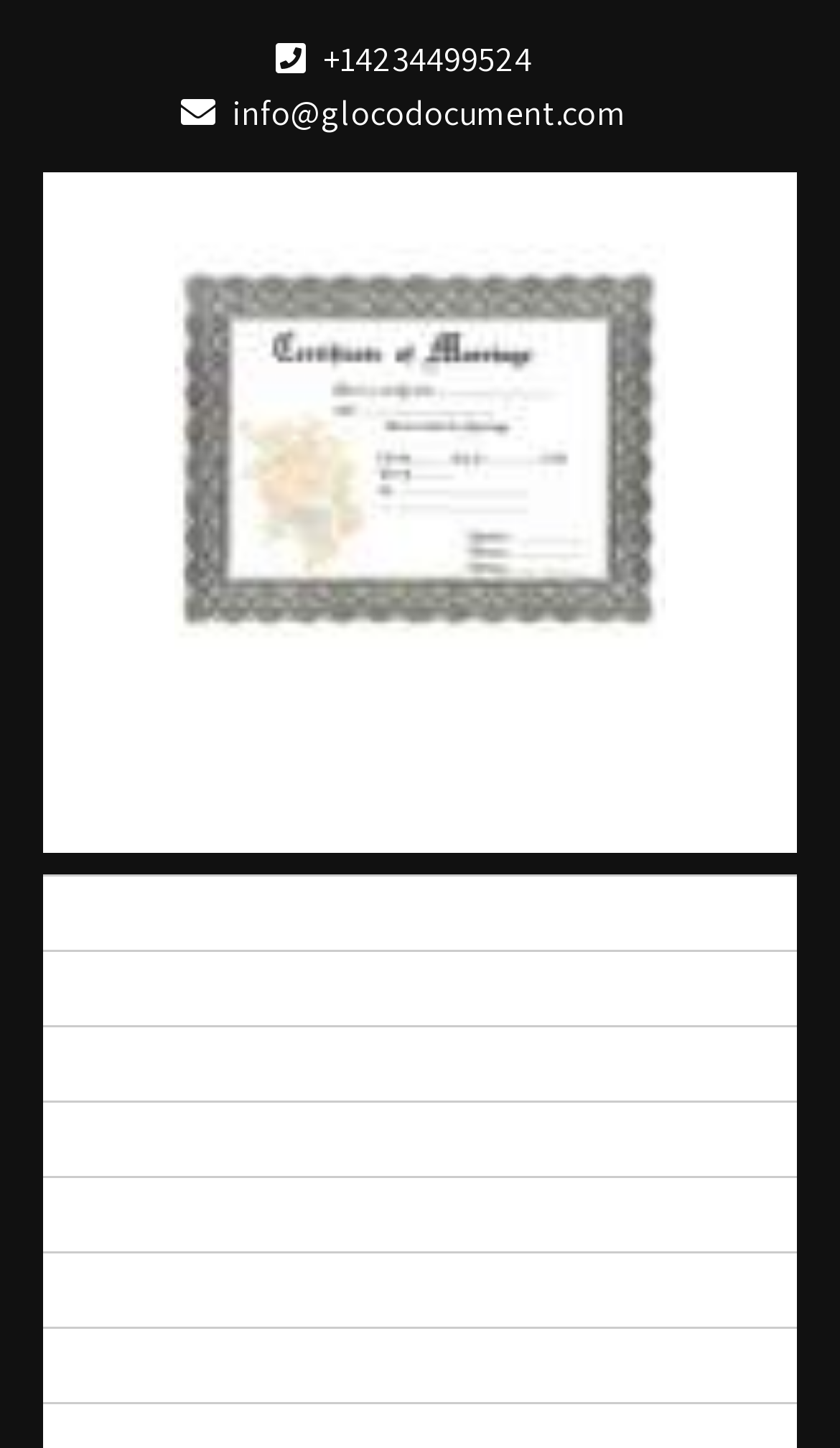How many main categories are there in the website?
Based on the visual information, provide a detailed and comprehensive answer.

I counted the number of main categories by looking at the links at the top of the webpage, which are 'HOME', 'ABOUT US', 'OUR PRODUCTS', and two more categories with submenus. Therefore, there are 5 main categories in total.